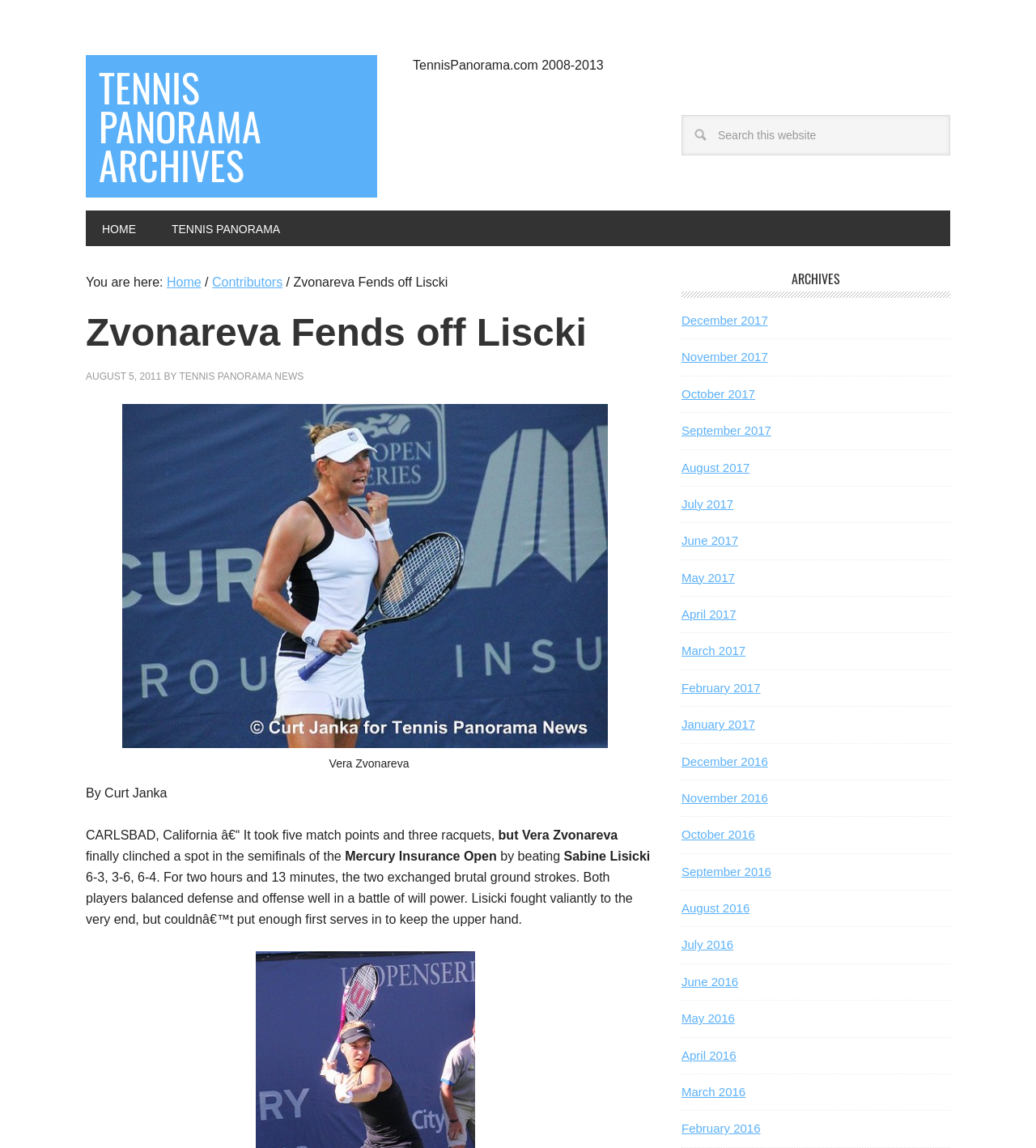Please identify the coordinates of the bounding box that should be clicked to fulfill this instruction: "Visit Tennis Panorama Archives".

[0.083, 0.048, 0.364, 0.172]